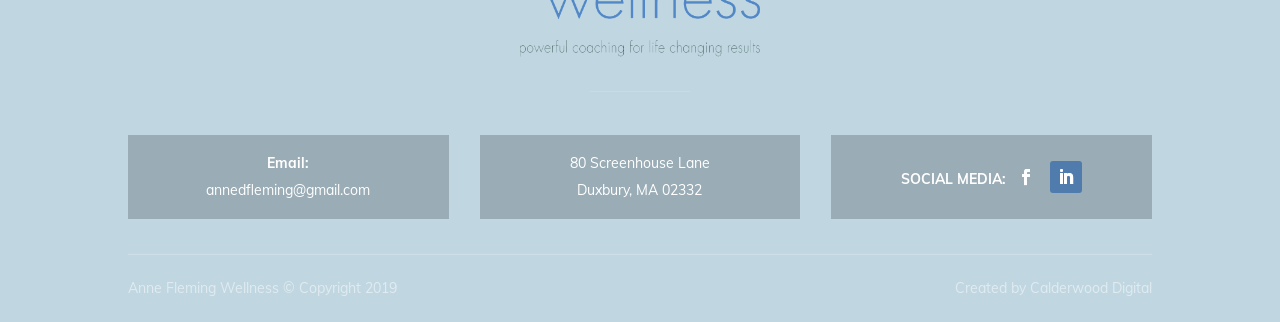Bounding box coordinates are given in the format (top-left x, top-left y, bottom-right x, bottom-right y). All values should be floating point numbers between 0 and 1. Provide the bounding box coordinate for the UI element described as: Calderwood Digital

[0.805, 0.867, 0.9, 0.923]